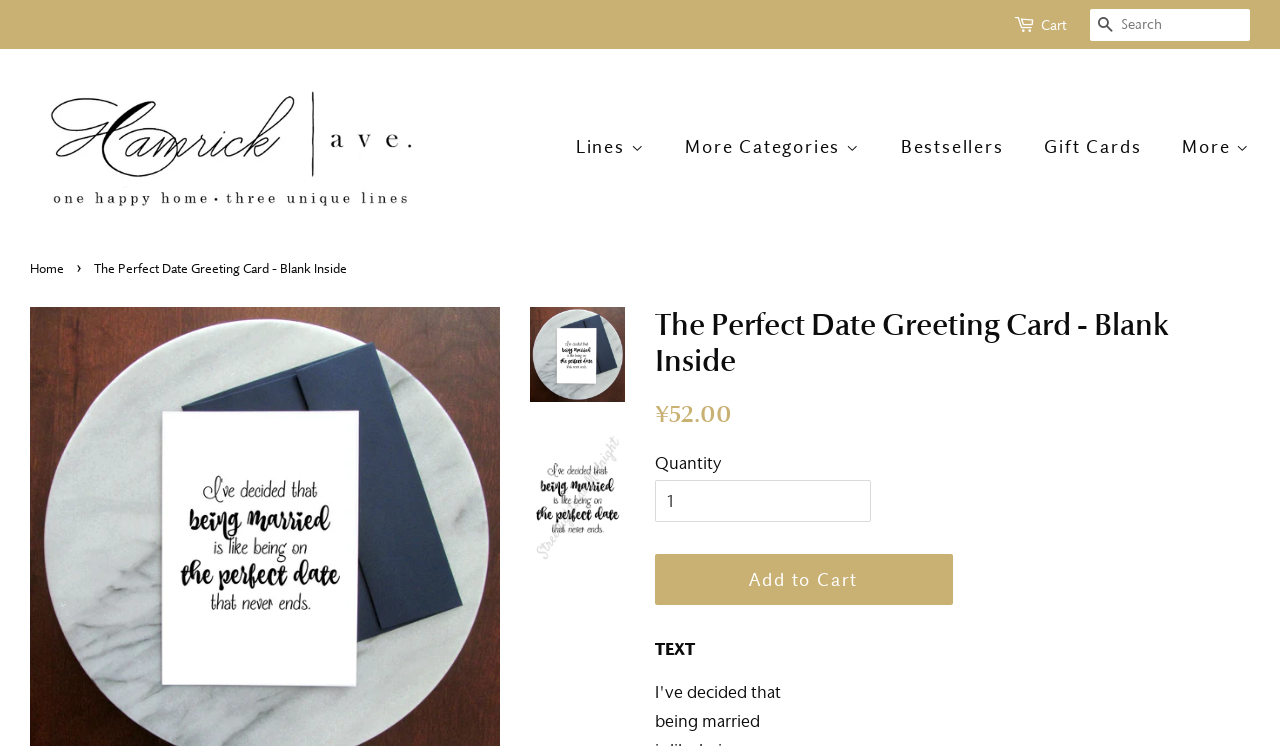What is the purpose of the spinbutton?
Kindly give a detailed and elaborate answer to the question.

I found the answer by looking at the section where it says 'Quantity' followed by a spinbutton. This suggests that the purpose of the spinbutton is to select the quantity of the greeting card to be purchased.